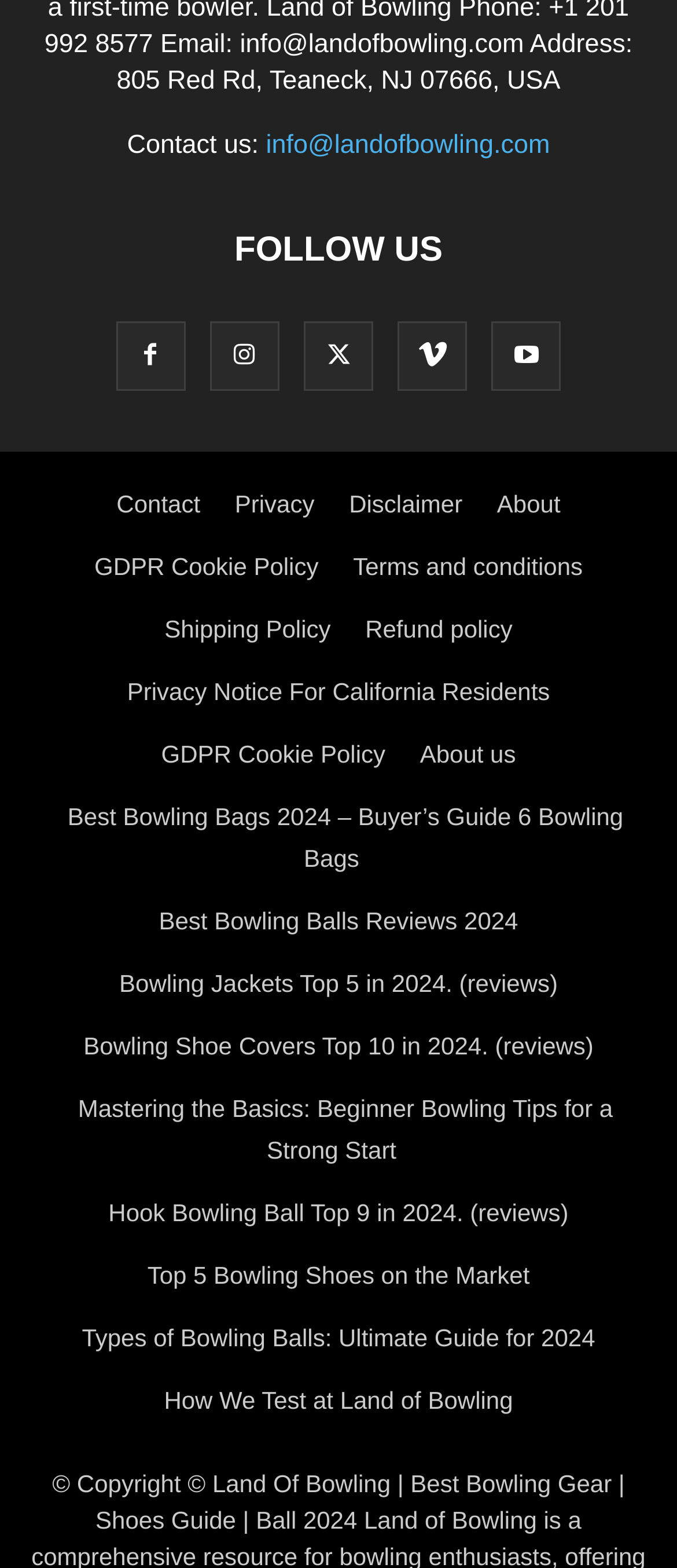How many links are there in the bottom section?
Examine the image and provide an in-depth answer to the question.

The bottom section of the webpage contains links to various articles and policies, and there are 10 links in total, including 'Contact', 'Privacy', 'Disclaimer', and others.